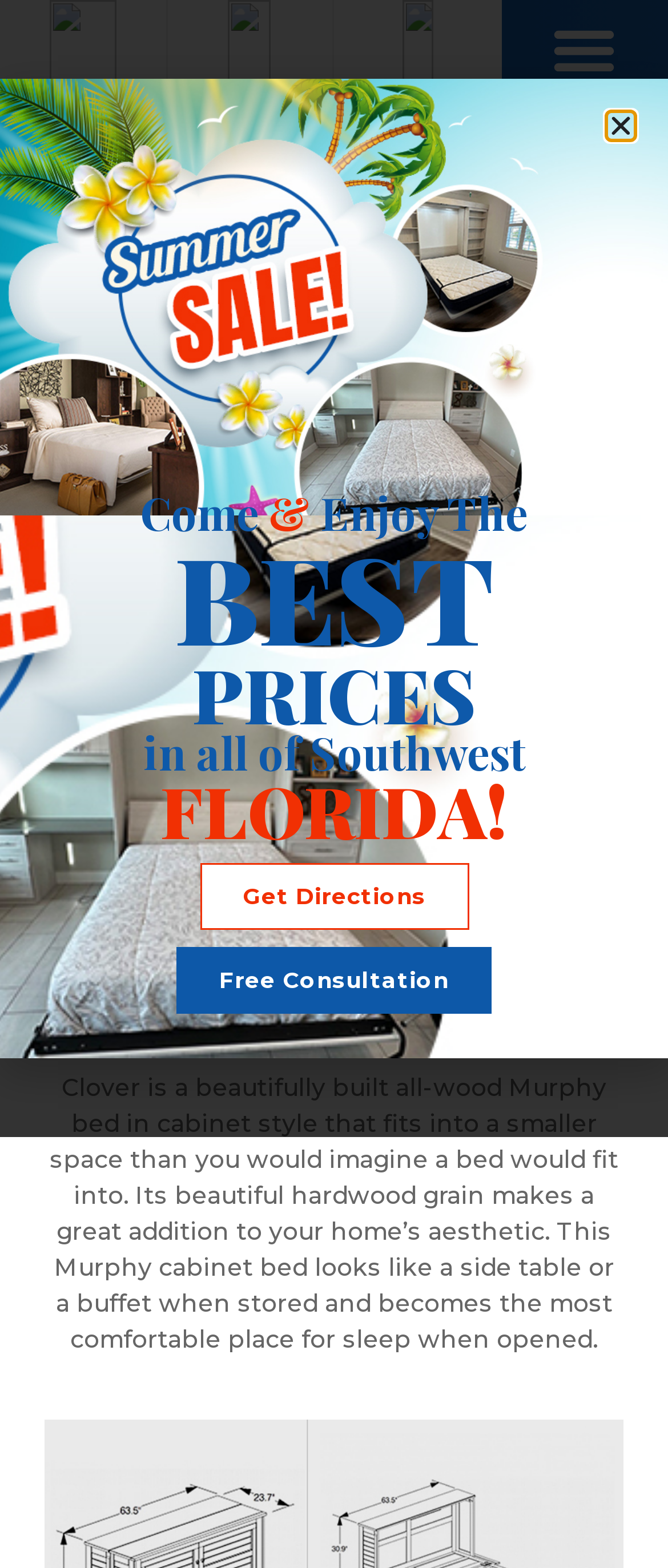Identify the coordinates of the bounding box for the element described below: "more". Return the coordinates as four float numbers between 0 and 1: [left, top, right, bottom].

None